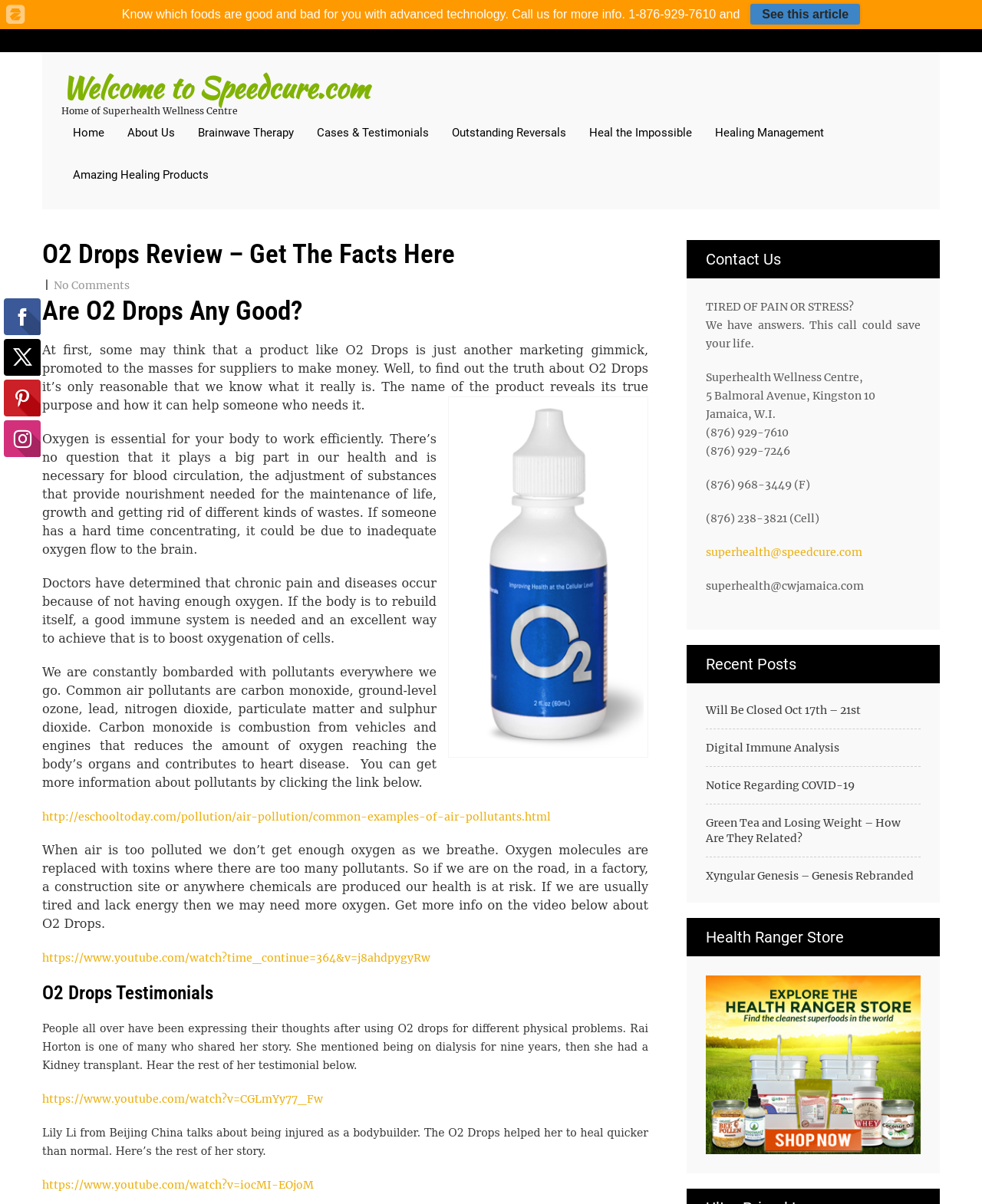What is the name of the website?
Please respond to the question with a detailed and well-explained answer.

The name of the website can be found in the top-left corner of the webpage, where it says 'Welcome to Speedcure.com'.